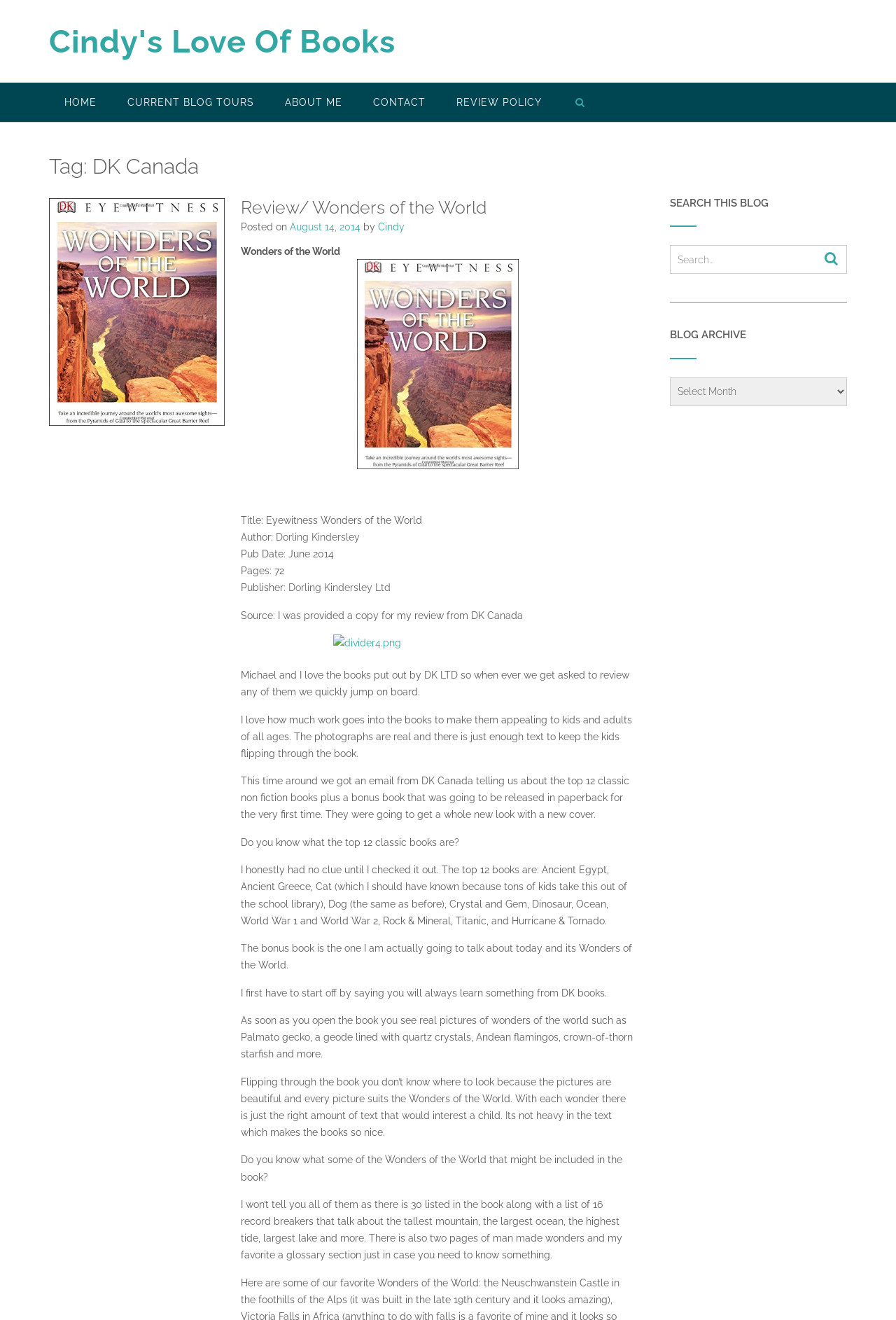Reply to the question below using a single word or brief phrase:
What is the title of the book being reviewed?

Eyewitness Wonders of the World